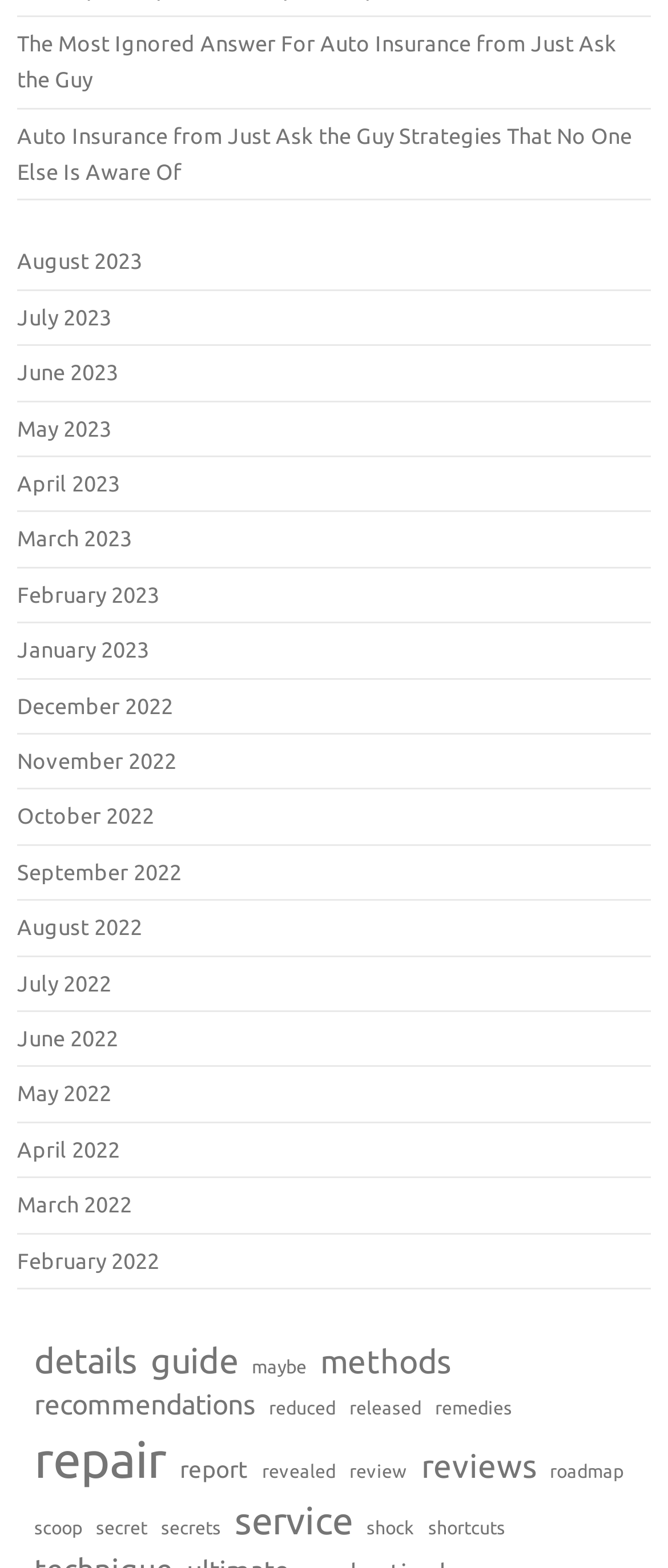Based on the element description: "September 2022", identify the UI element and provide its bounding box coordinates. Use four float numbers between 0 and 1, [left, top, right, bottom].

[0.026, 0.548, 0.272, 0.563]